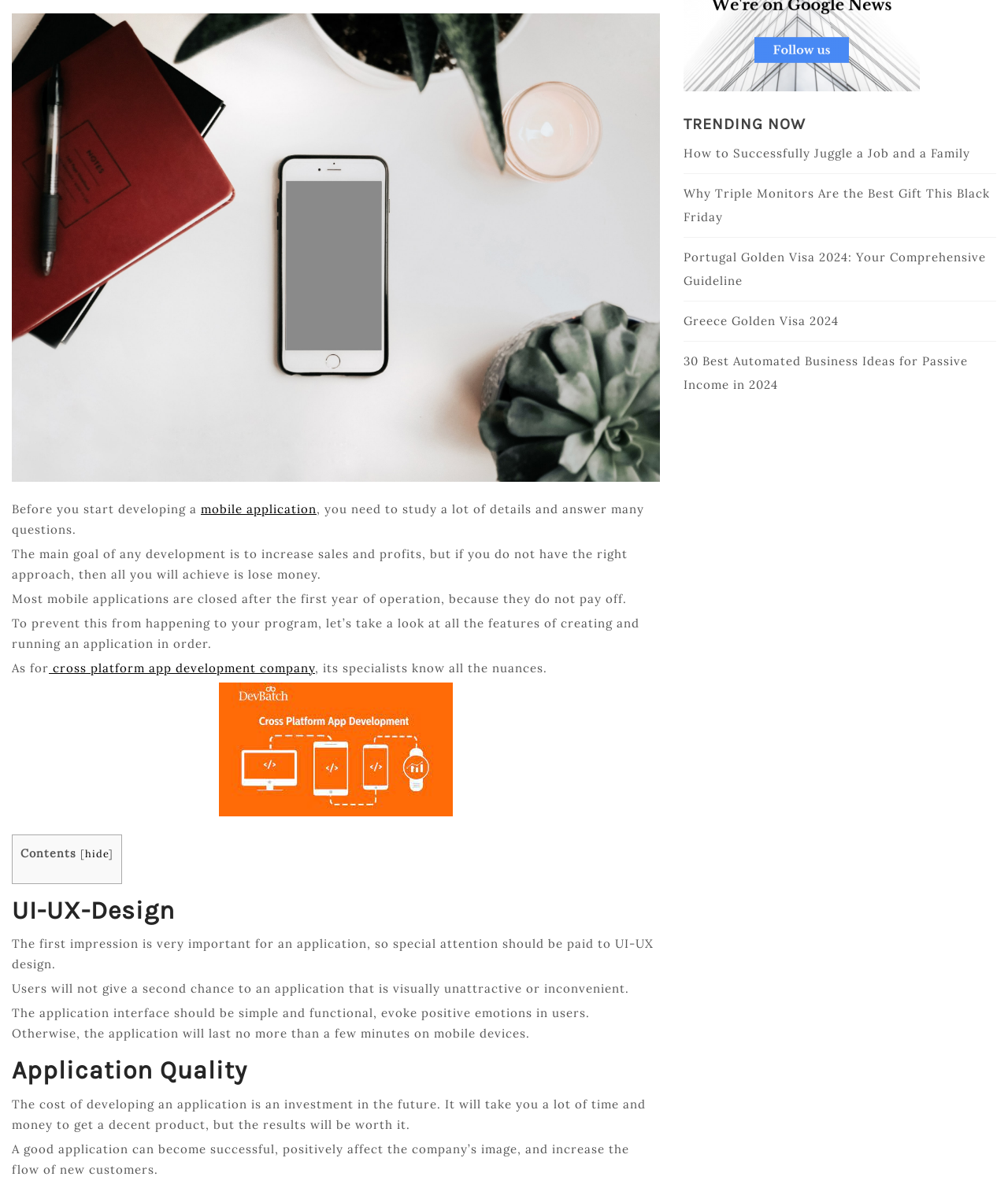Locate the UI element described by cross platform app development company and provide its bounding box coordinates. Use the format (top-left x, top-left y, bottom-right x, bottom-right y) with all values as floating point numbers between 0 and 1.

[0.052, 0.558, 0.312, 0.571]